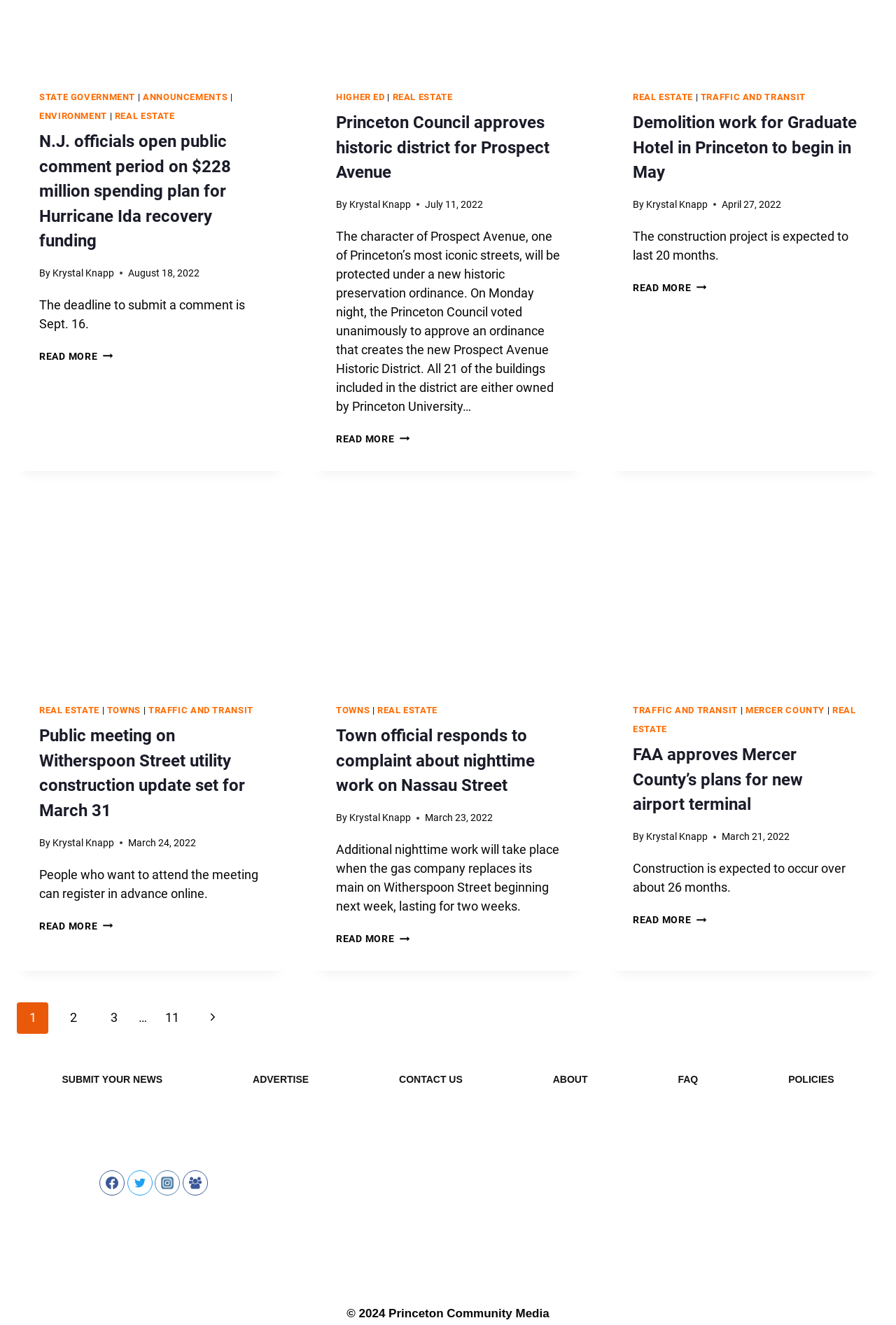Please identify the bounding box coordinates of the element's region that I should click in order to complete the following instruction: "Click on 'STATE GOVERNMENT'". The bounding box coordinates consist of four float numbers between 0 and 1, i.e., [left, top, right, bottom].

[0.044, 0.069, 0.151, 0.077]